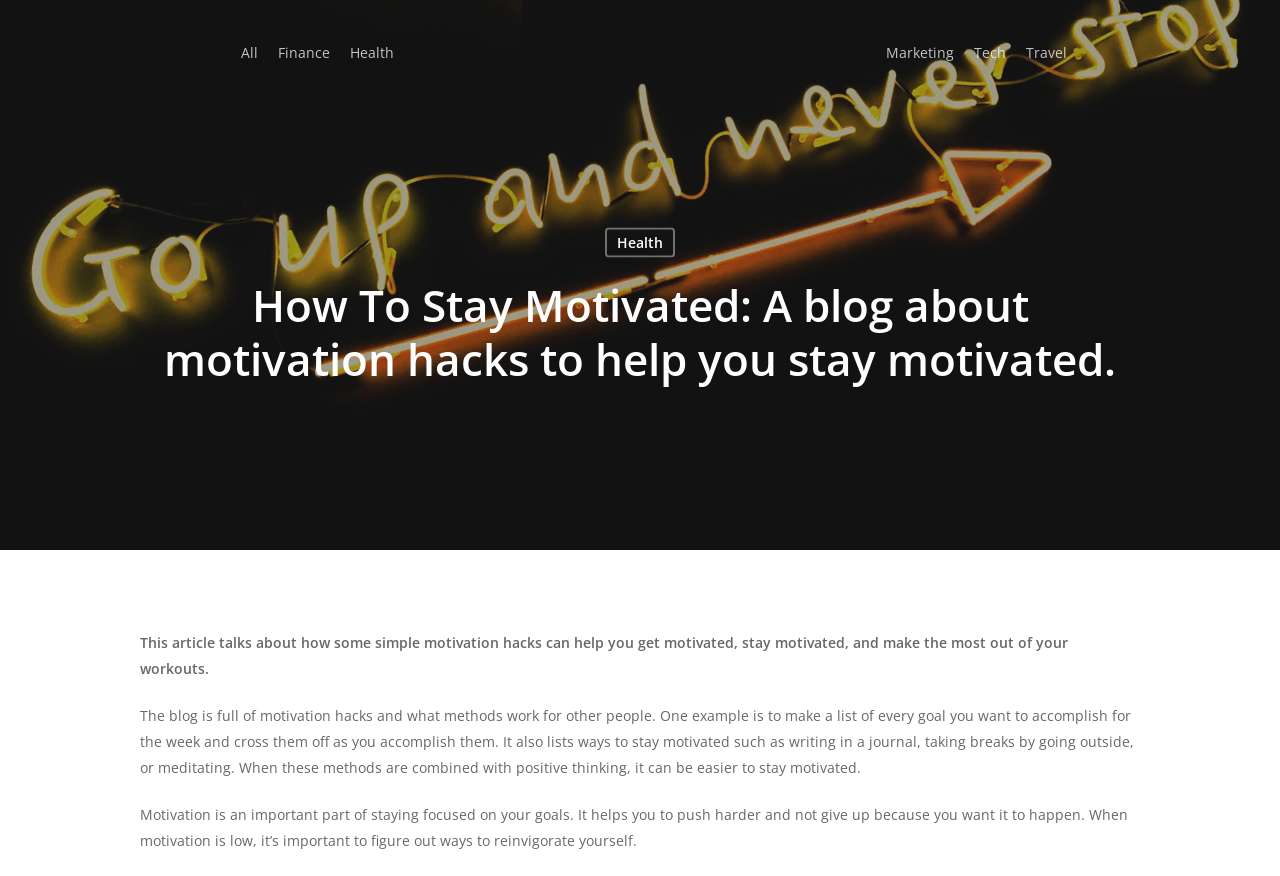Find the bounding box coordinates of the element to click in order to complete the given instruction: "explore Finance."

[0.217, 0.049, 0.257, 0.072]